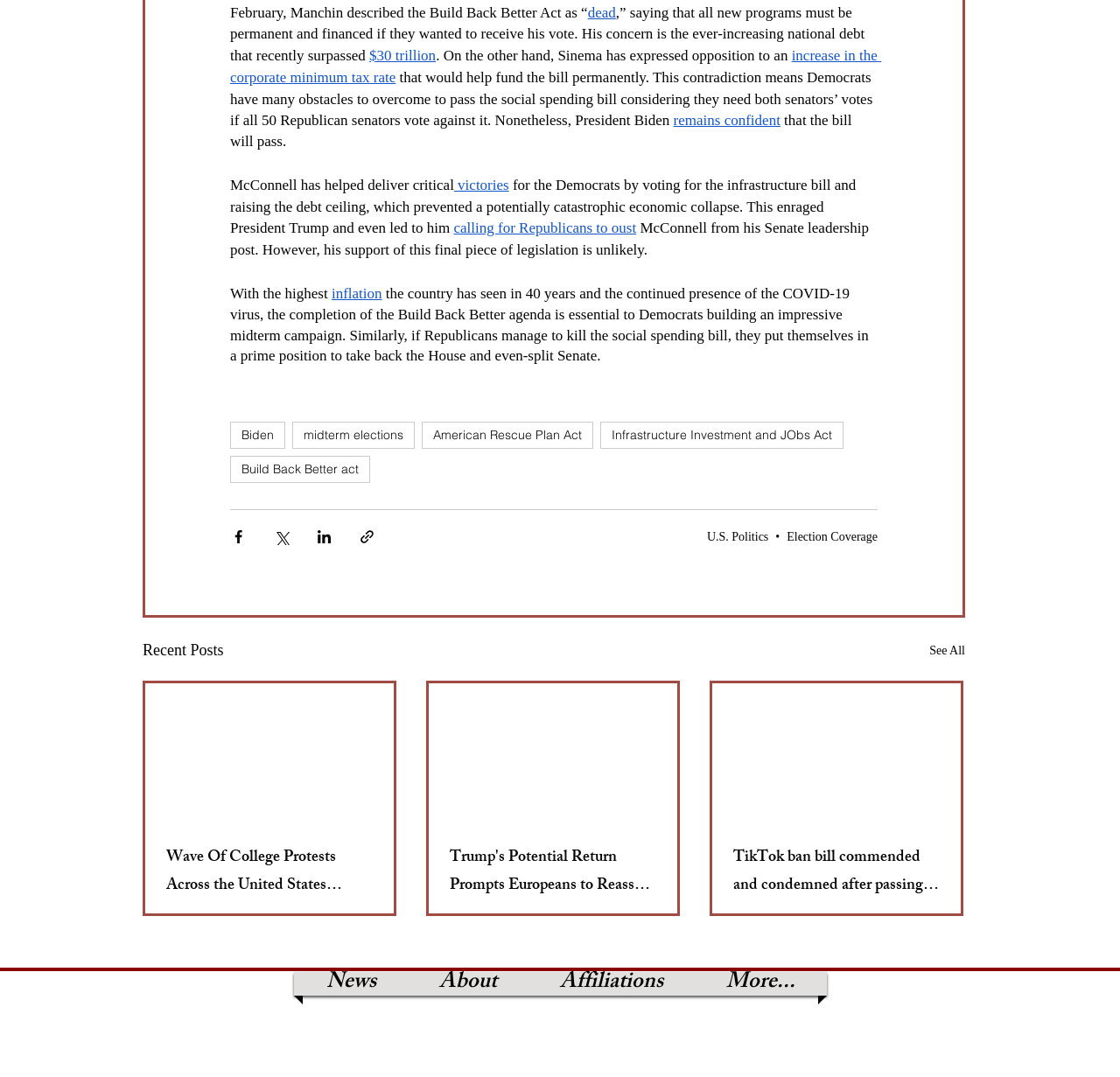Locate the bounding box coordinates of the item that should be clicked to fulfill the instruction: "Read more about U.S. Politics".

[0.631, 0.492, 0.686, 0.504]